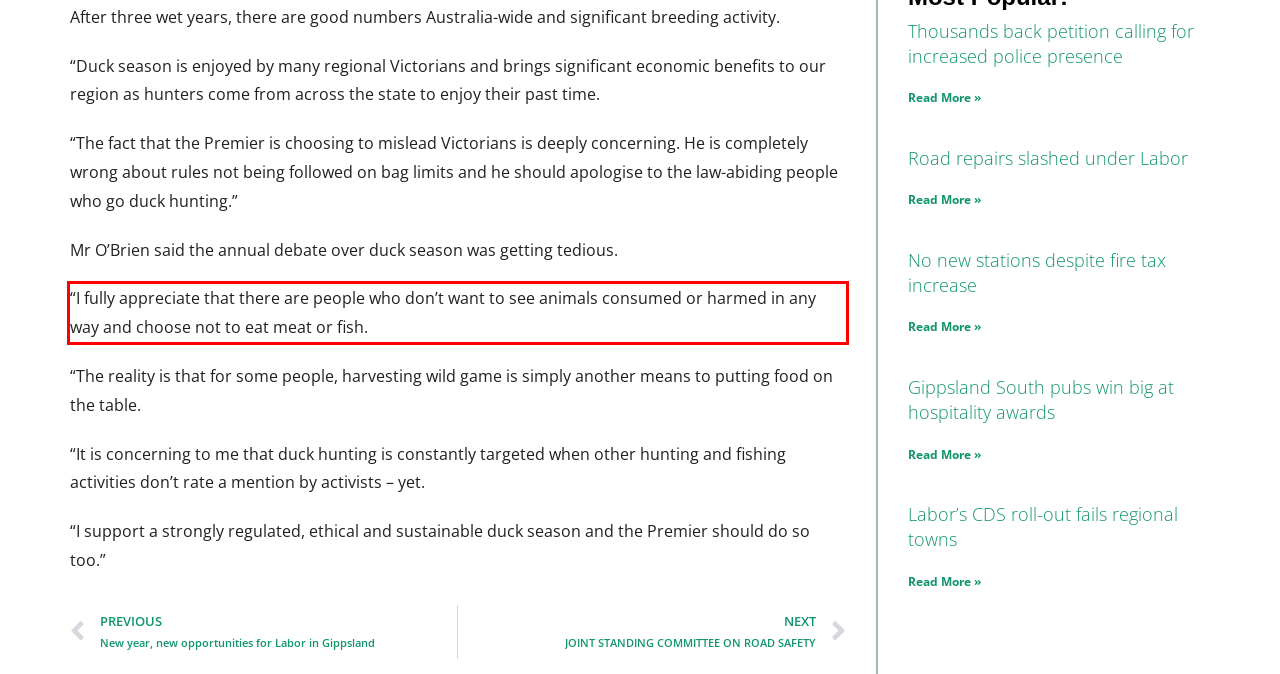Please recognize and transcribe the text located inside the red bounding box in the webpage image.

“I fully appreciate that there are people who don’t want to see animals consumed or harmed in any way and choose not to eat meat or fish.